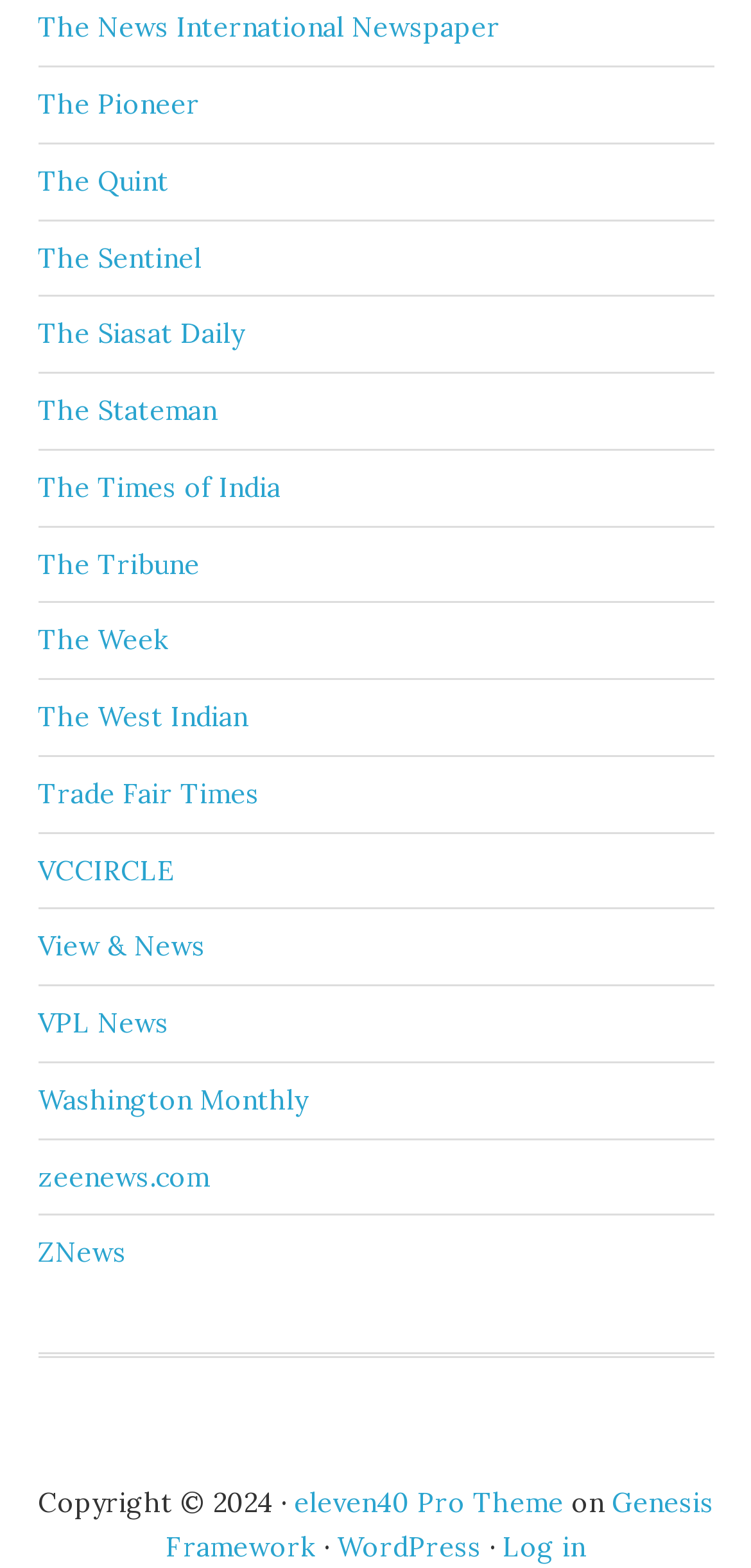Determine the bounding box coordinates (top-left x, top-left y, bottom-right x, bottom-right y) of the UI element described in the following text: WordPress

[0.449, 0.975, 0.641, 0.997]